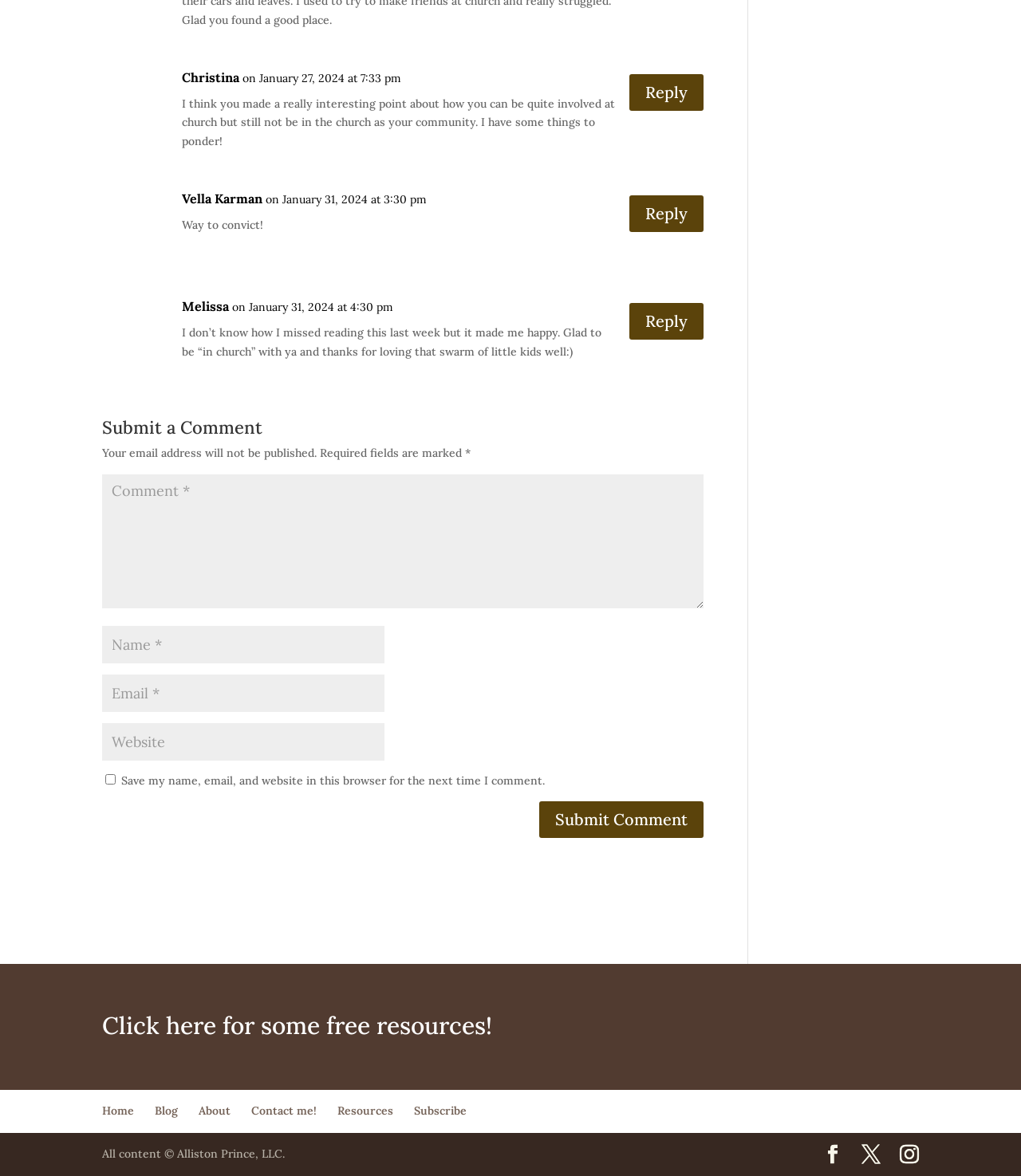Please locate the bounding box coordinates of the region I need to click to follow this instruction: "Submit a Comment".

[0.1, 0.356, 0.689, 0.378]